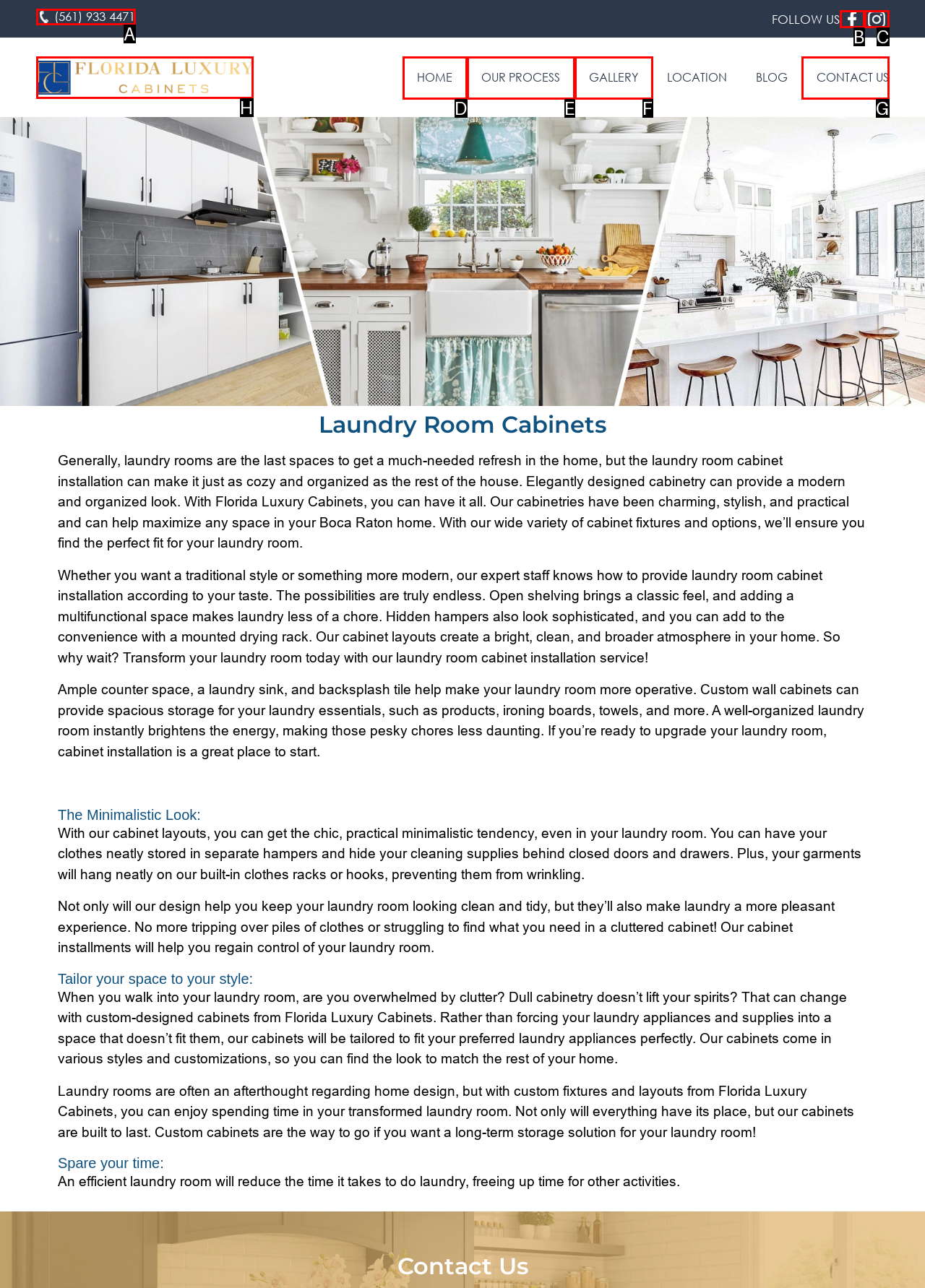Identify the letter of the UI element you need to select to accomplish the task: Contact us.
Respond with the option's letter from the given choices directly.

G